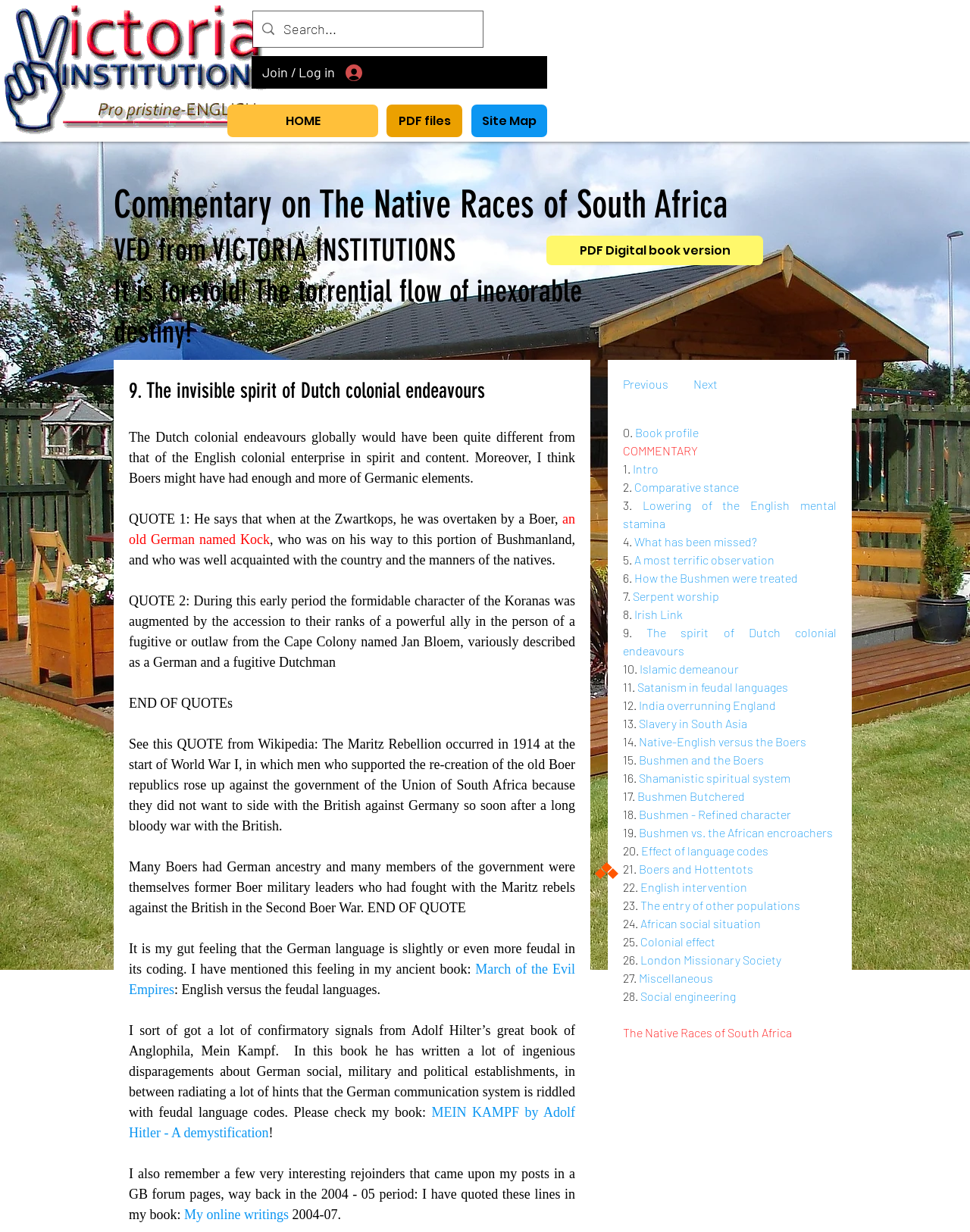Point out the bounding box coordinates of the section to click in order to follow this instruction: "Go to the home page".

[0.234, 0.085, 0.39, 0.111]